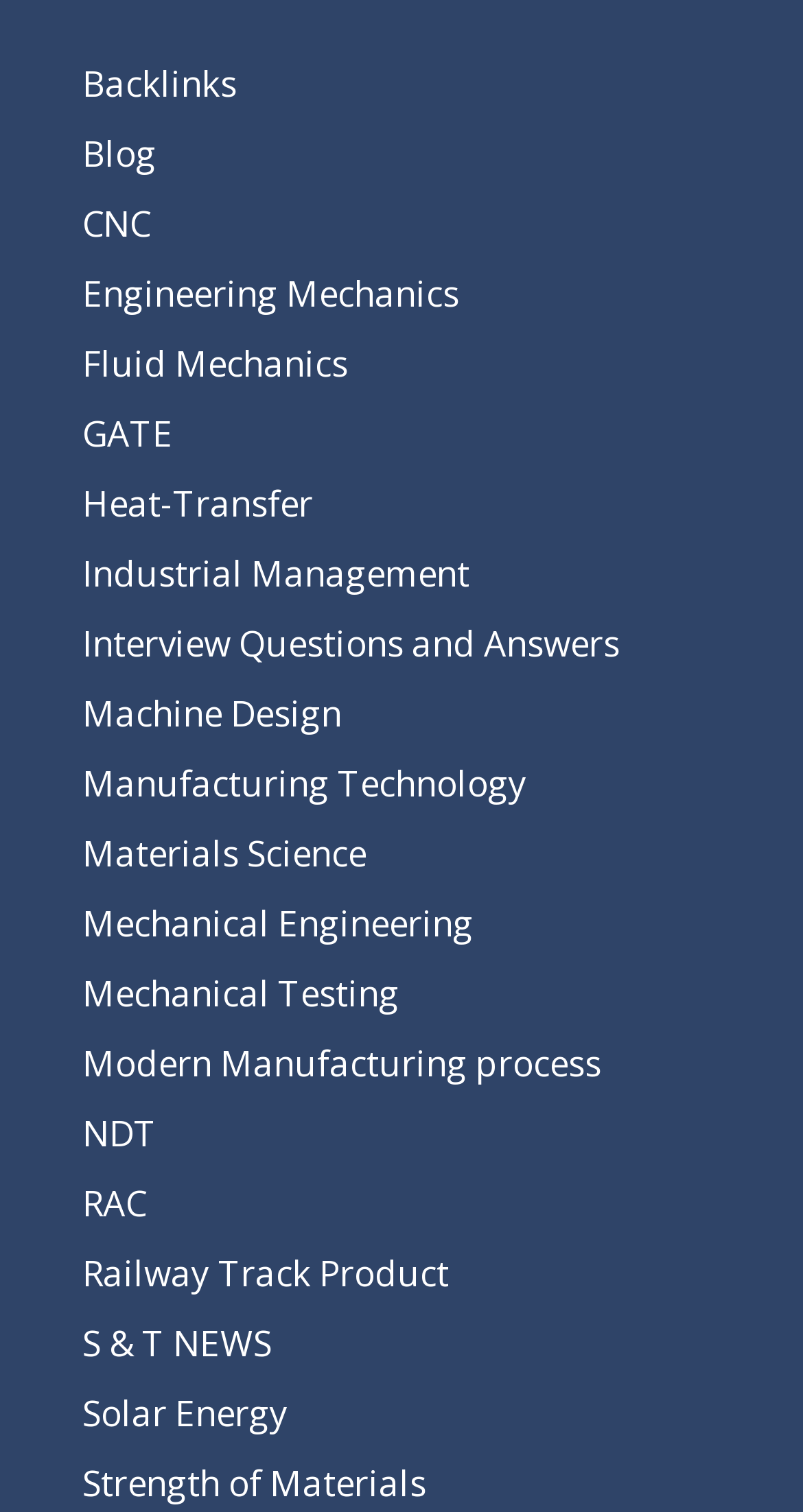What is the link below 'Engineering Mechanics'?
Using the image provided, answer with just one word or phrase.

Fluid Mechanics